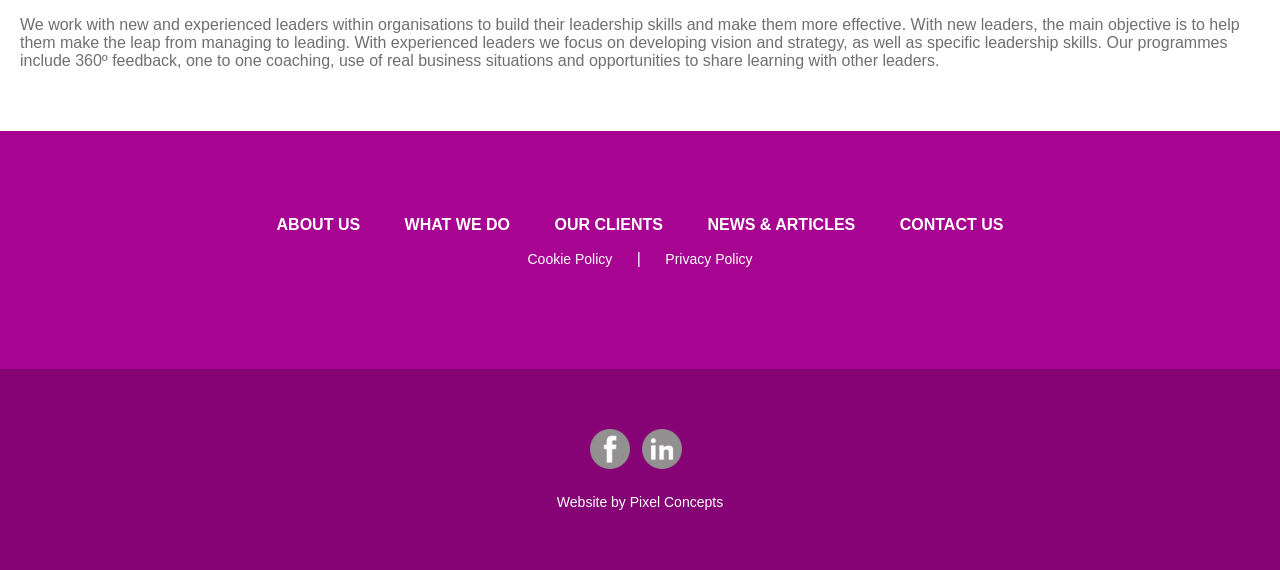Examine the image and give a thorough answer to the following question:
What is the type of feedback used in the programme?

The StaticText element with ID 105 mentions that the programme includes 360º feedback, which is a type of feedback that involves receiving feedback from multiple sources, including peers, subordinates, and supervisors.